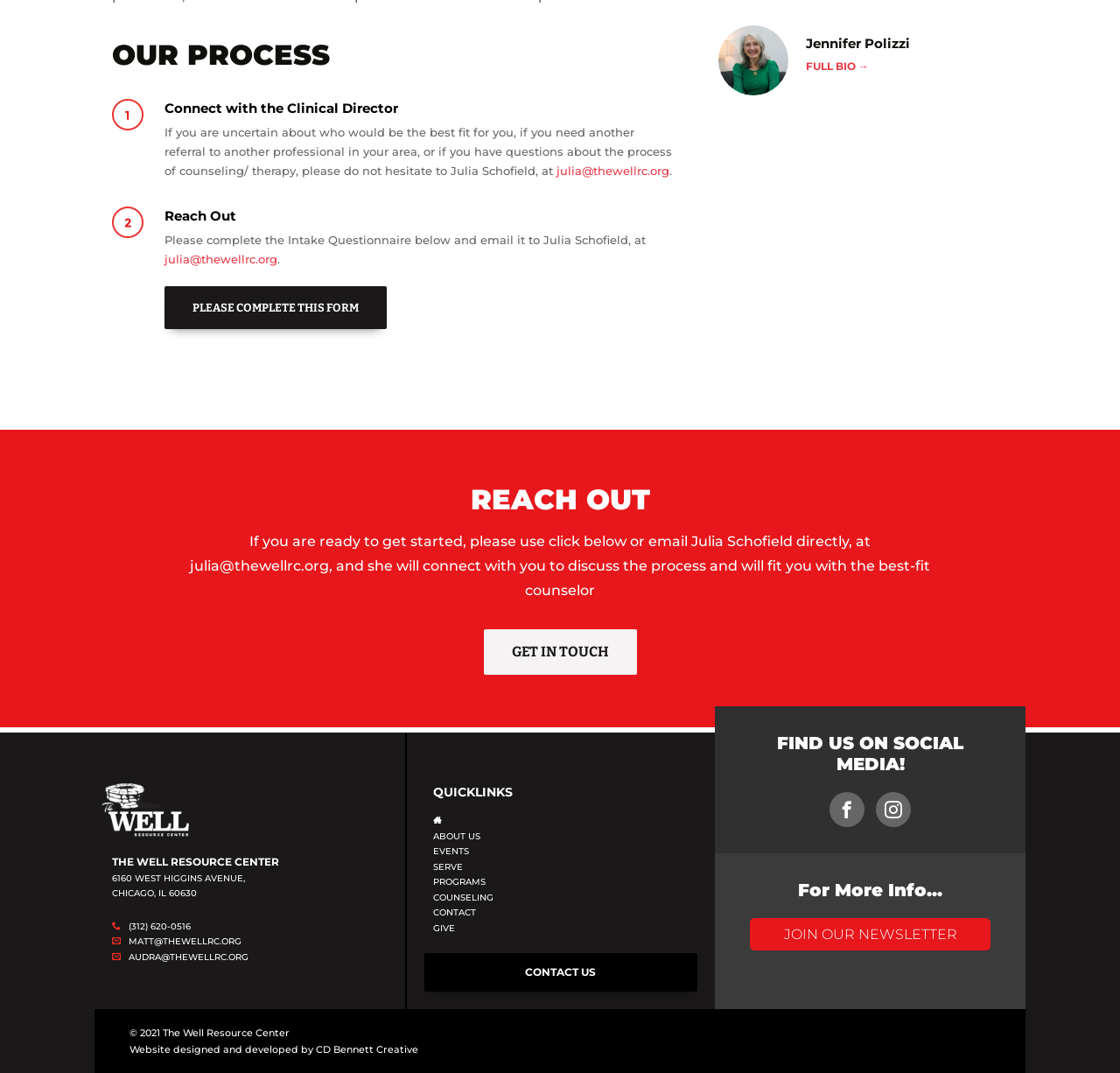Locate the bounding box coordinates of the UI element described by: "About Us". The bounding box coordinates should consist of four float numbers between 0 and 1, i.e., [left, top, right, bottom].

[0.386, 0.774, 0.429, 0.785]